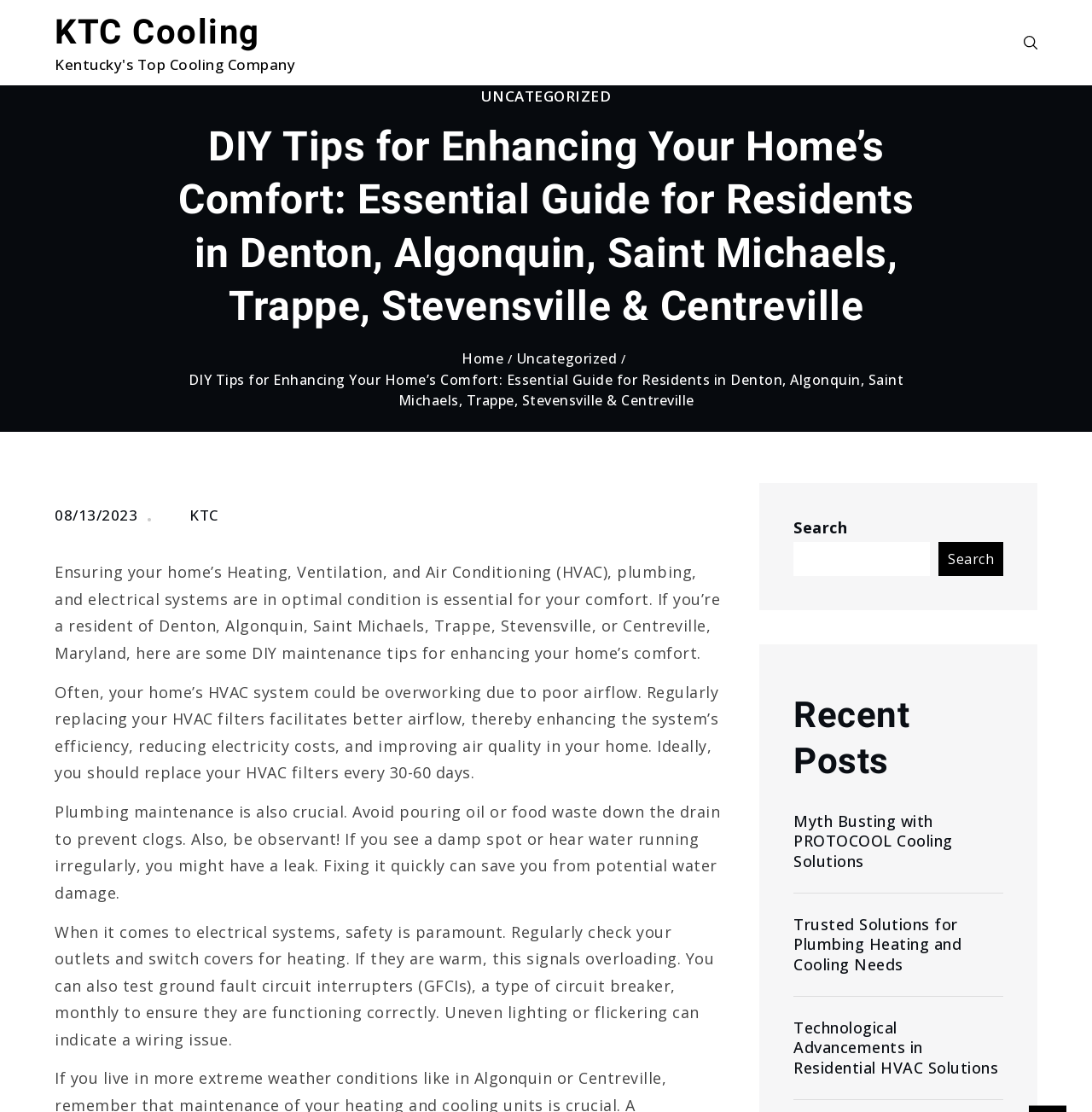What is the purpose of checking outlets and switch covers?
Look at the image and answer the question with a single word or phrase.

To detect overheating